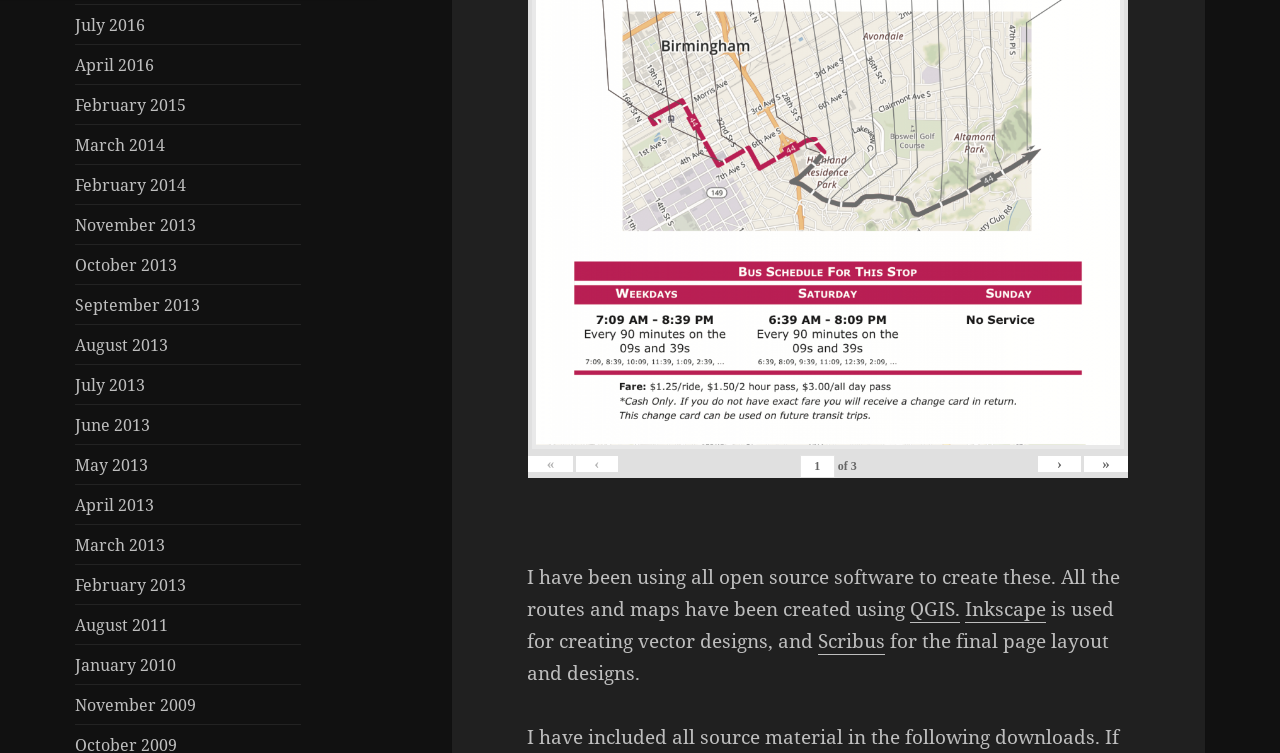Identify the bounding box coordinates of the region I need to click to complete this instruction: "Read about the company's purpose".

None